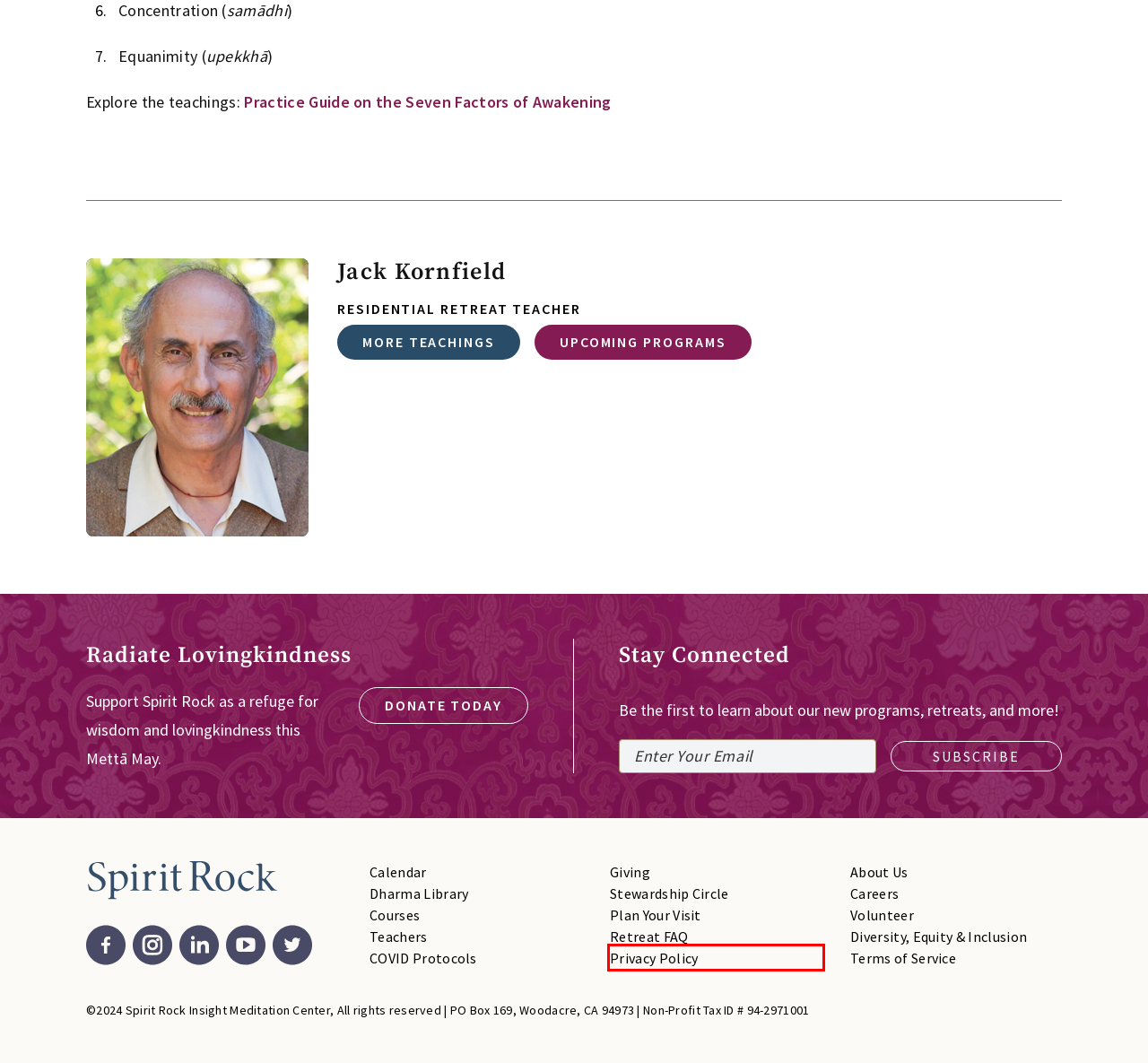Examine the screenshot of a webpage with a red bounding box around a UI element. Select the most accurate webpage description that corresponds to the new page after clicking the highlighted element. Here are the choices:
A. Volunteer | Spirit Rock
B. Privacy Policy | Spirit Rock
C. Diversity, Equity, & Inclusion | Spirit Rock
D. Terms of Service | Spirit Rock
E. About Us | Spirit Rock
F. Giving | Spirit Rock
G. Retreat FAQ | Spirit Rock
H. COVID Protocols | Spirit Rock

B